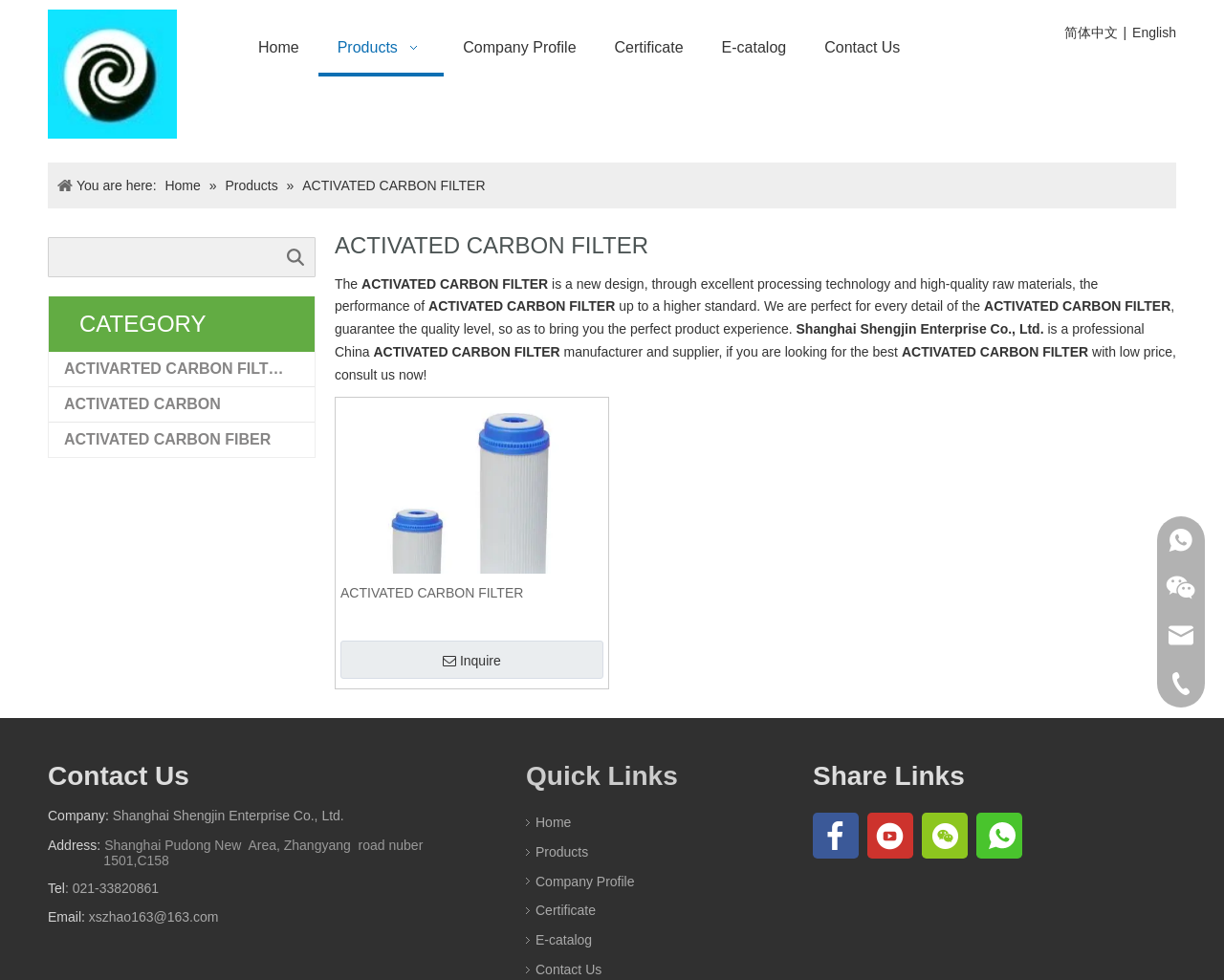Identify the bounding box coordinates for the region of the element that should be clicked to carry out the instruction: "View company profile". The bounding box coordinates should be four float numbers between 0 and 1, i.e., [left, top, right, bottom].

[0.363, 0.02, 0.486, 0.078]